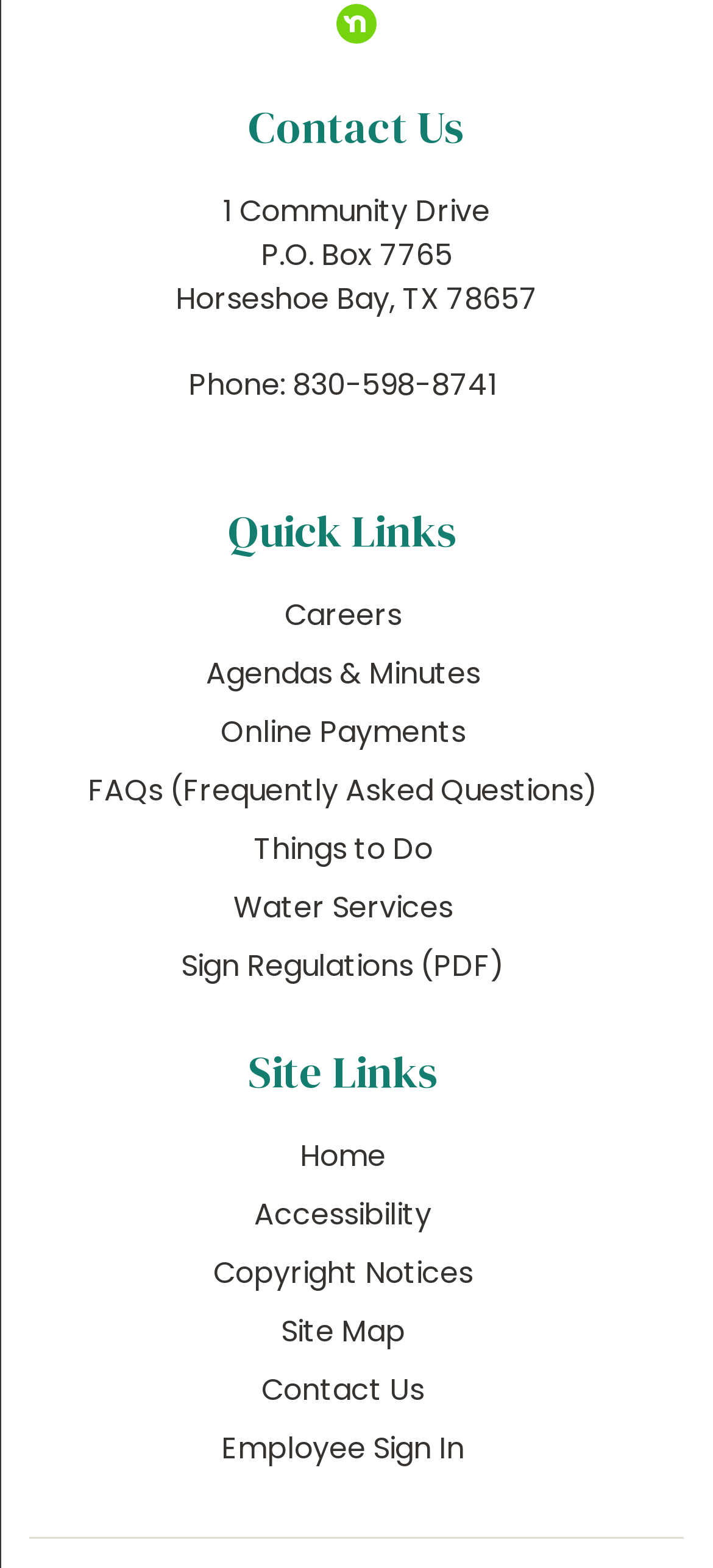Determine the coordinates of the bounding box for the clickable area needed to execute this instruction: "Click on 'Jesus Wants You To Have Abundant Life'".

None